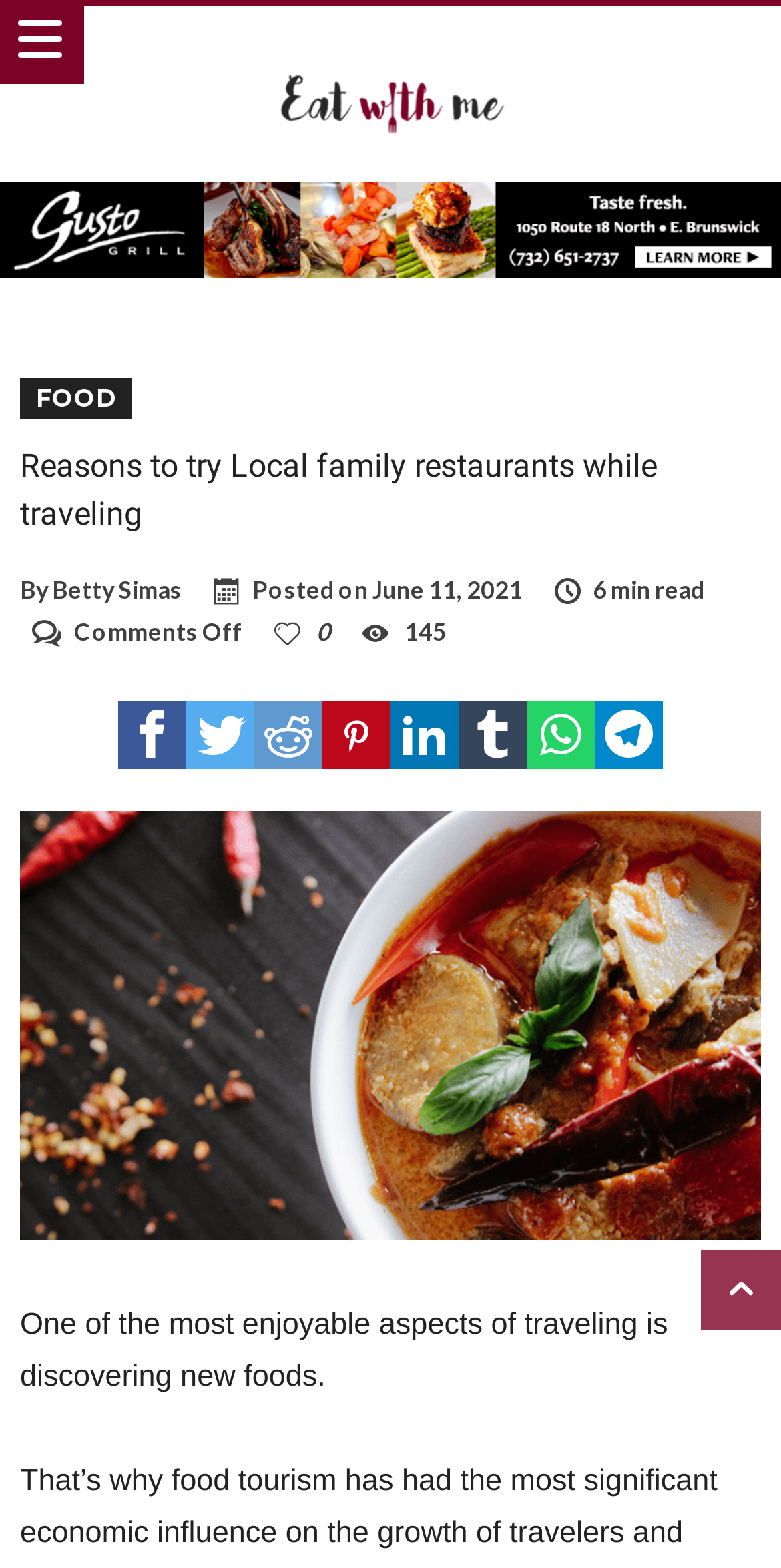Kindly determine the bounding box coordinates for the clickable area to achieve the given instruction: "Go to the top of the page".

[0.897, 0.797, 1.0, 0.848]